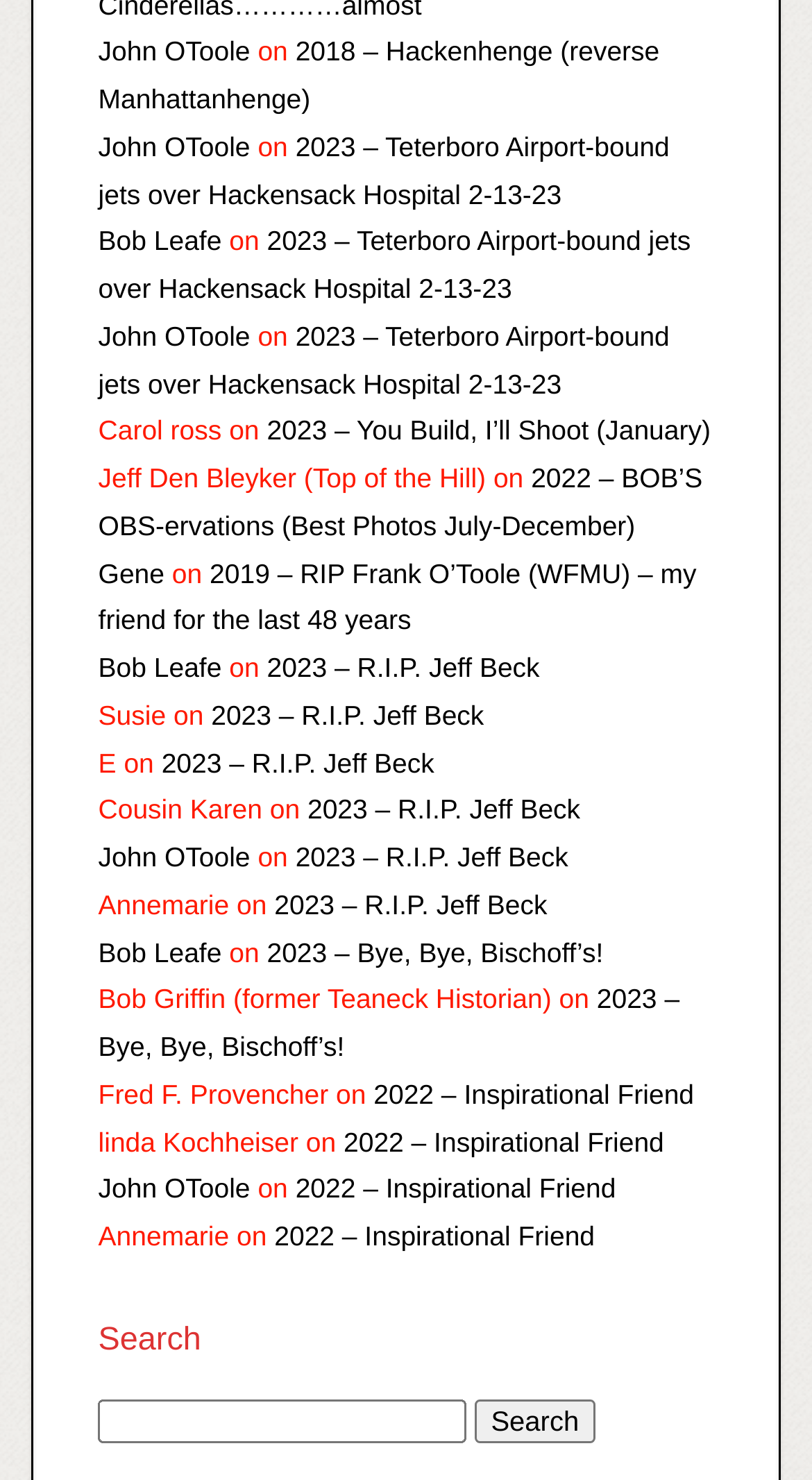Answer briefly with one word or phrase:
How many static text elements are on this webpage?

14